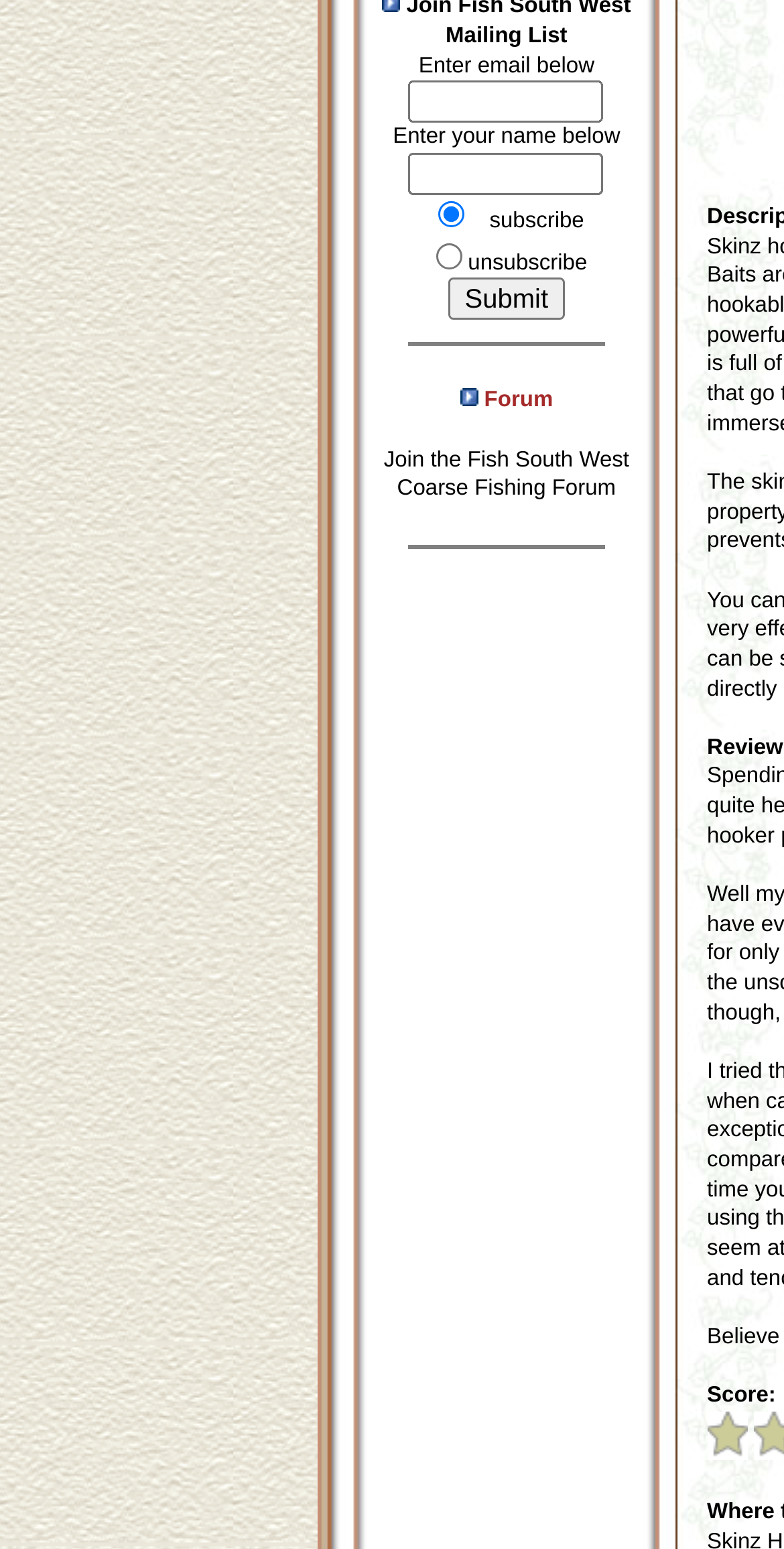Given the element description Forum, predict the bounding box coordinates for the UI element in the webpage screenshot. The format should be (top-left x, top-left y, bottom-right x, bottom-right y), and the values should be between 0 and 1.

[0.618, 0.251, 0.705, 0.267]